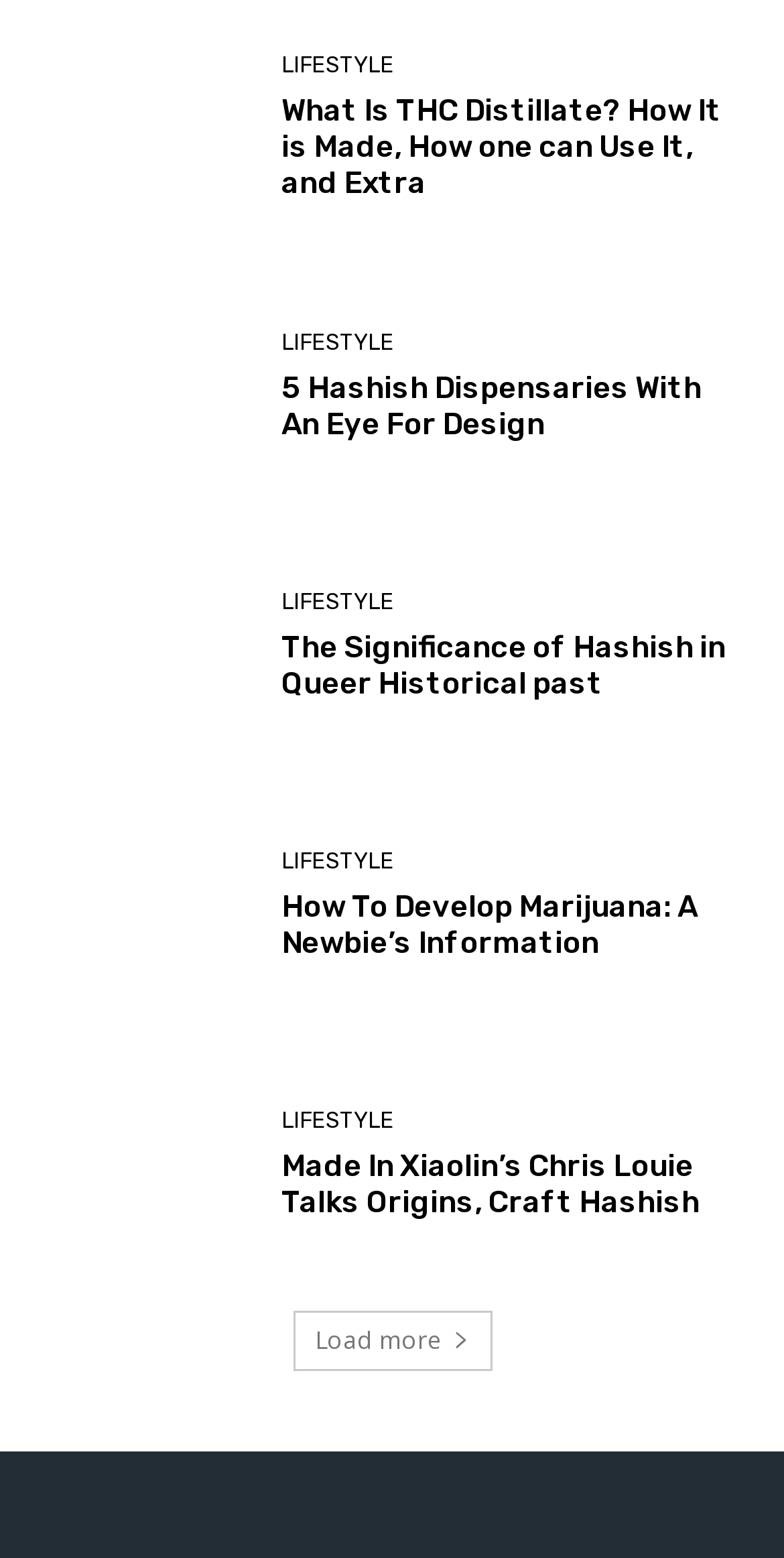Provide your answer in one word or a succinct phrase for the question: 
What is the function of the 'load_more' link?

To load more content